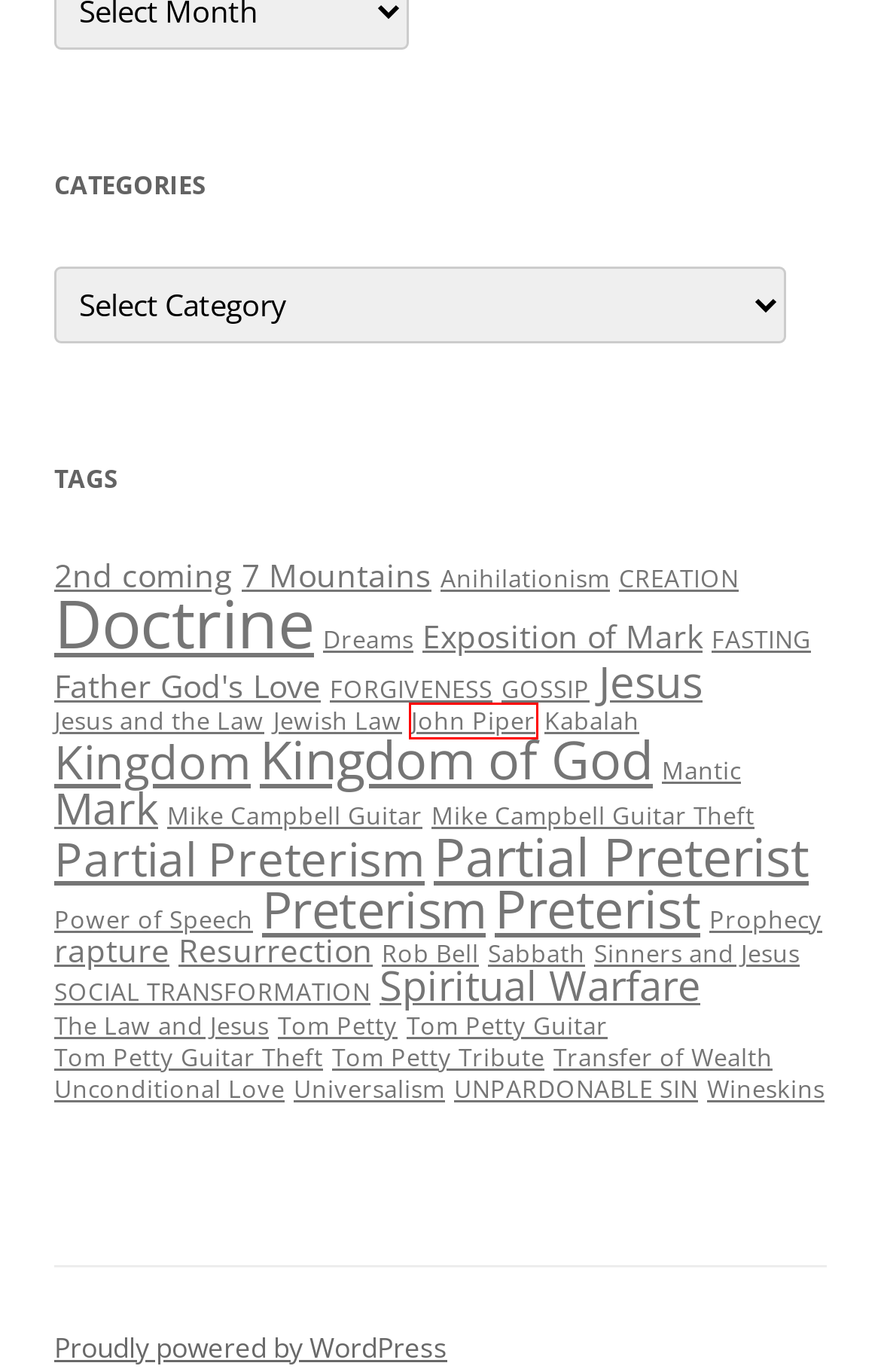You are presented with a screenshot of a webpage that includes a red bounding box around an element. Determine which webpage description best matches the page that results from clicking the element within the red bounding box. Here are the candidates:
A. Preterism | Bill Bolin
B. Exposition of Mark | Bill Bolin
C. Spiritual Warfare | Bill Bolin
D. John Piper | Bill Bolin
E. SOCIAL TRANSFORMATION | Bill Bolin
F. Jewish Law | Bill Bolin
G. Kabalah | Bill Bolin
H. Preterist | Bill Bolin

D